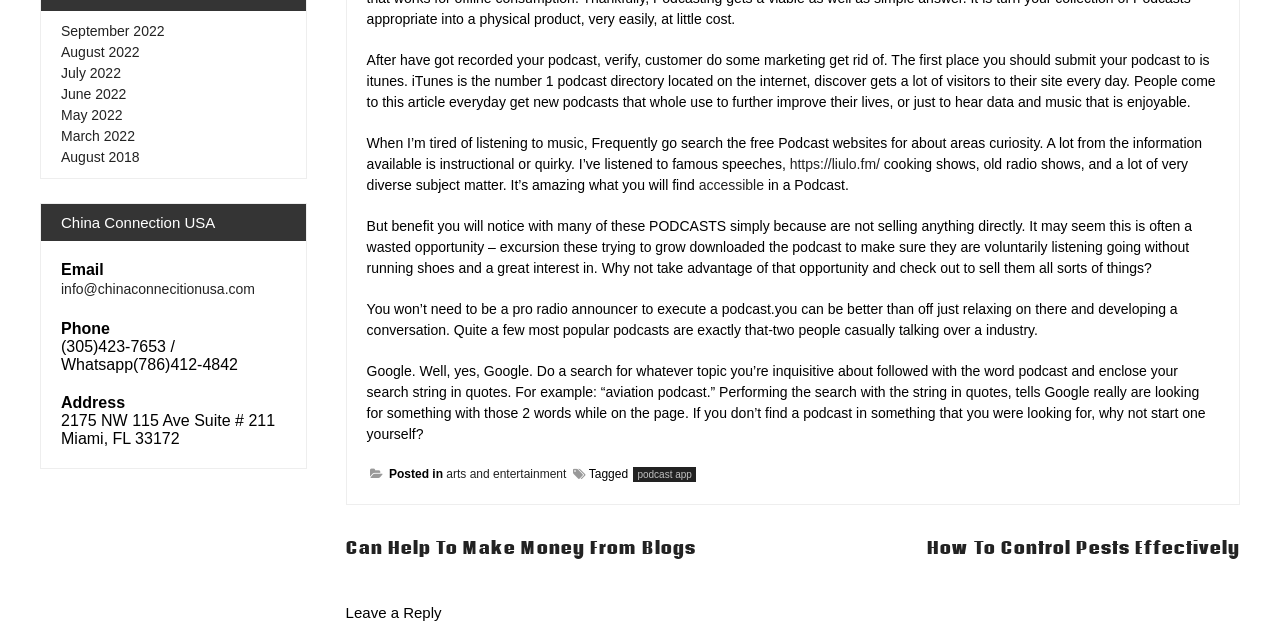Find the bounding box coordinates of the element to click in order to complete this instruction: "Read more about accessible podcasts". The bounding box coordinates must be four float numbers between 0 and 1, denoted as [left, top, right, bottom].

[0.546, 0.276, 0.597, 0.3]